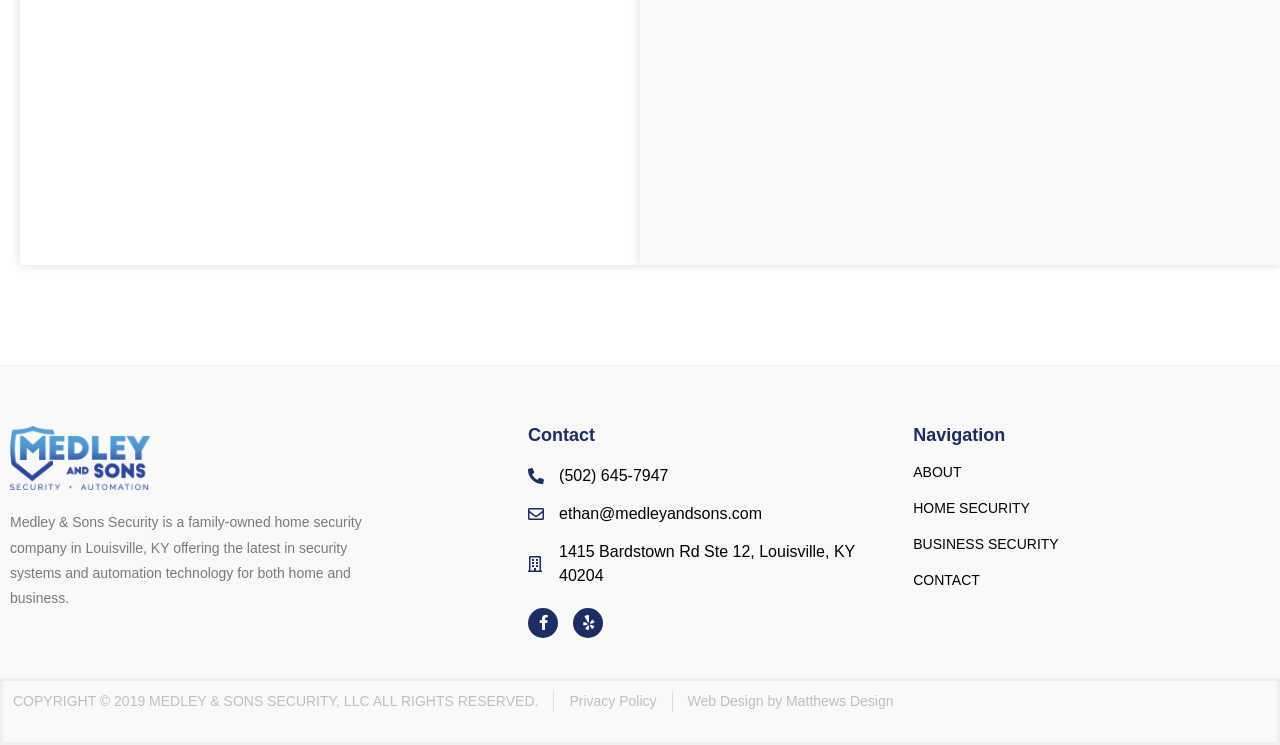Given the description: "Privacy Policy", determine the bounding box coordinates of the UI element. The coordinates should be formatted as four float numbers between 0 and 1, [left, top, right, bottom].

[0.445, 0.927, 0.513, 0.955]